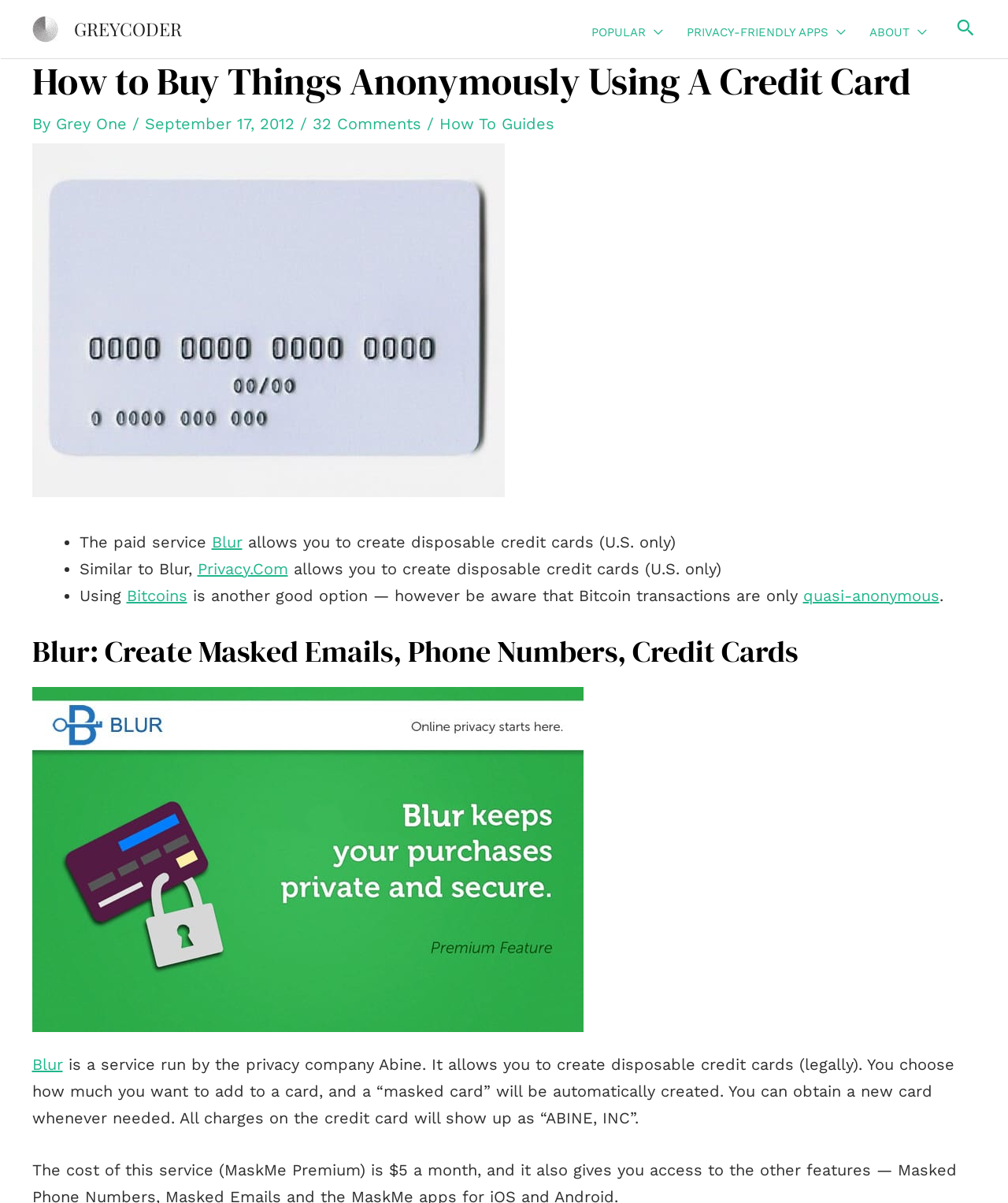Provide a thorough summary of the webpage.

This webpage appears to be a forum or discussion board focused on anonymous credit cards. At the top, there is a section with an email address and a smiling face emoji, followed by a link to reply to someone named Brad. 

Below this section, there are four articles or posts from different users, each with a header displaying the user's name and the date and time of their post. The first post is from Jacob Moore, who warns about a potential scammer named Brad. The second post is from Rick, who asks about the status of an issue with Vanilla Visa cards and Private Internet Access. The third post is from Bob, who discusses the risks of using anonymous credit cards and how law enforcement can track them down. The fourth post is from Truethat, who agrees with Bob's assessment.

Each post has a "Reply to [username]" link at the bottom, allowing users to respond to the original poster. The posts are arranged in a vertical layout, with the most recent post at the top and the oldest post at the bottom.